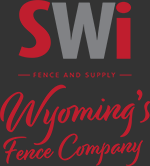What is the tagline of SWi Fence & Supply?
Refer to the image and provide a one-word or short phrase answer.

FENCE AND SUPPLY